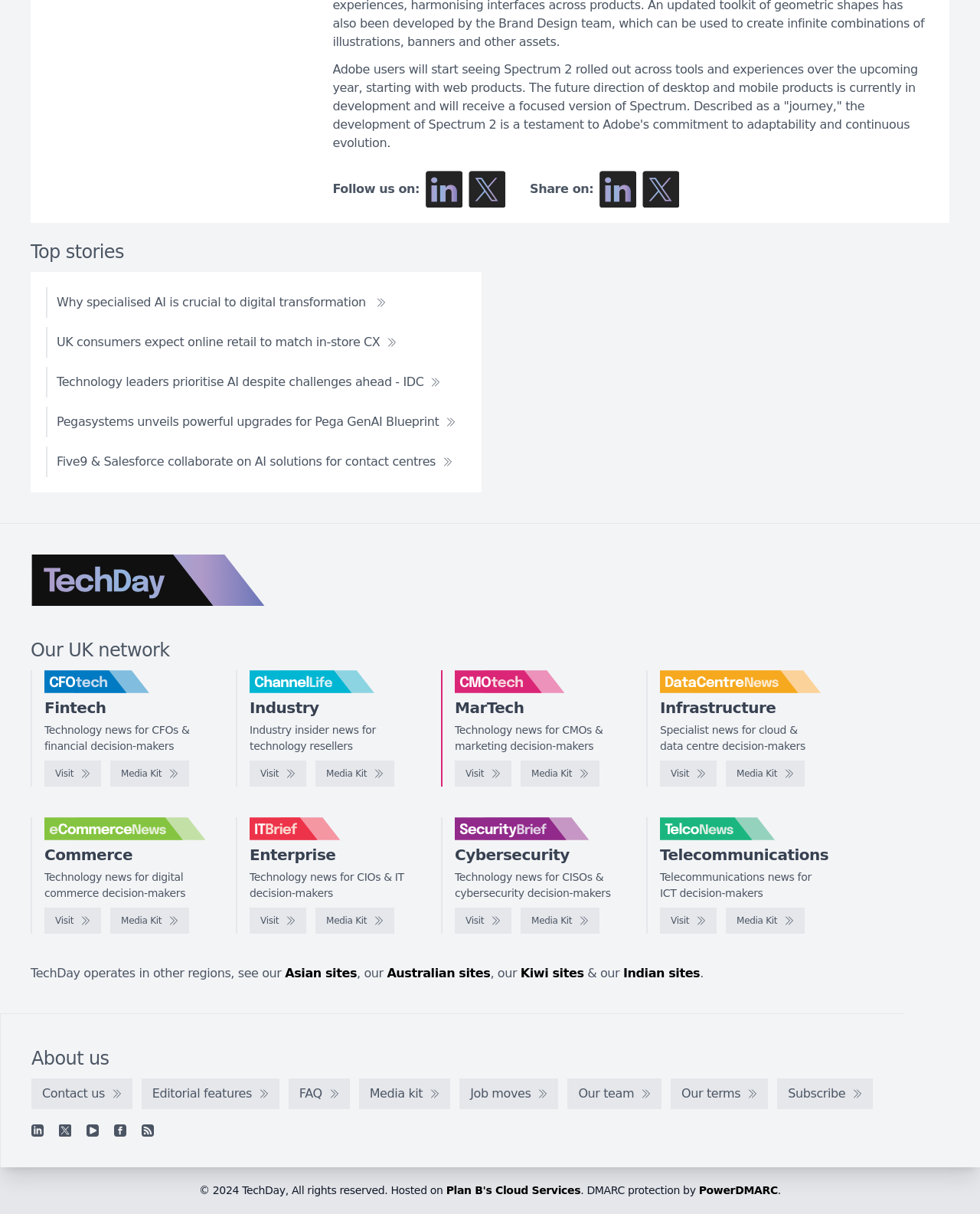Please locate the bounding box coordinates of the element that should be clicked to complete the given instruction: "Visit the Home page".

None